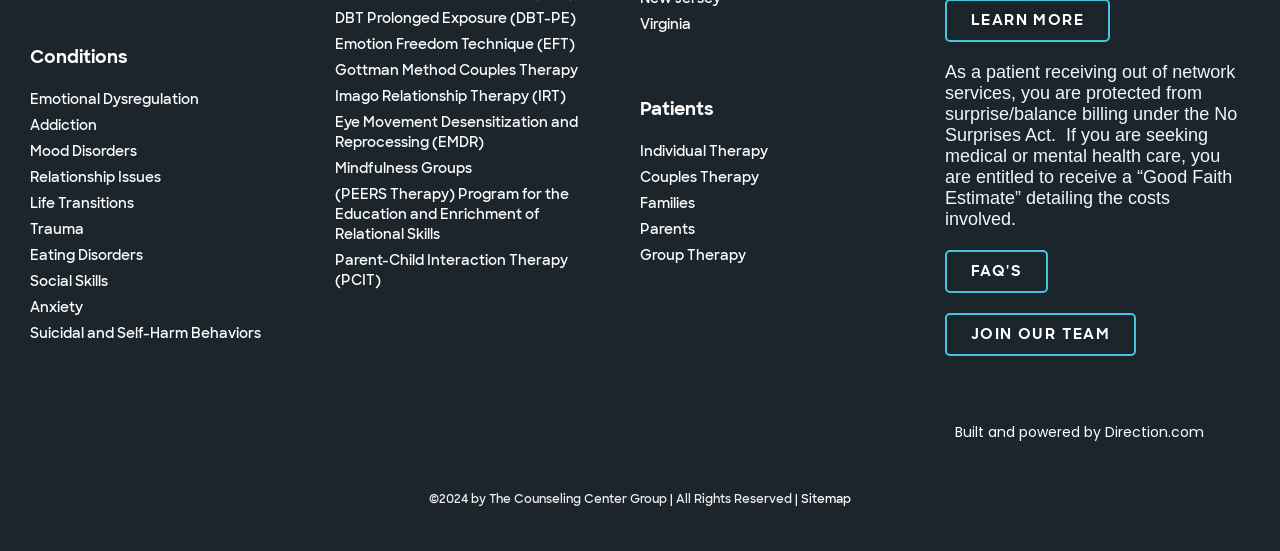Identify the bounding box coordinates of the section that should be clicked to achieve the task described: "Read the FAQ's".

[0.738, 0.453, 0.819, 0.531]